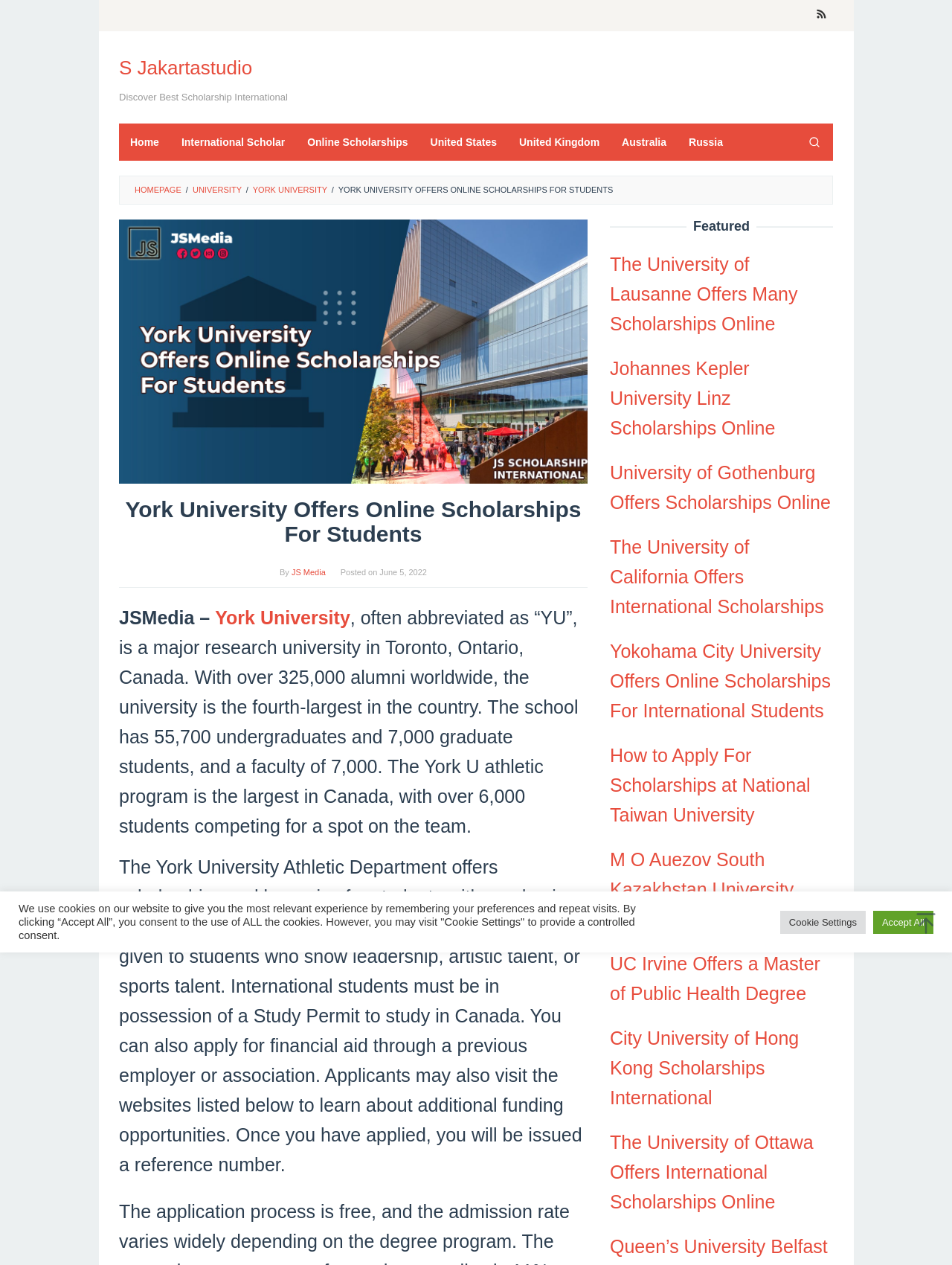Locate the bounding box coordinates of the item that should be clicked to fulfill the instruction: "Learn about international scholarships".

[0.179, 0.097, 0.311, 0.127]